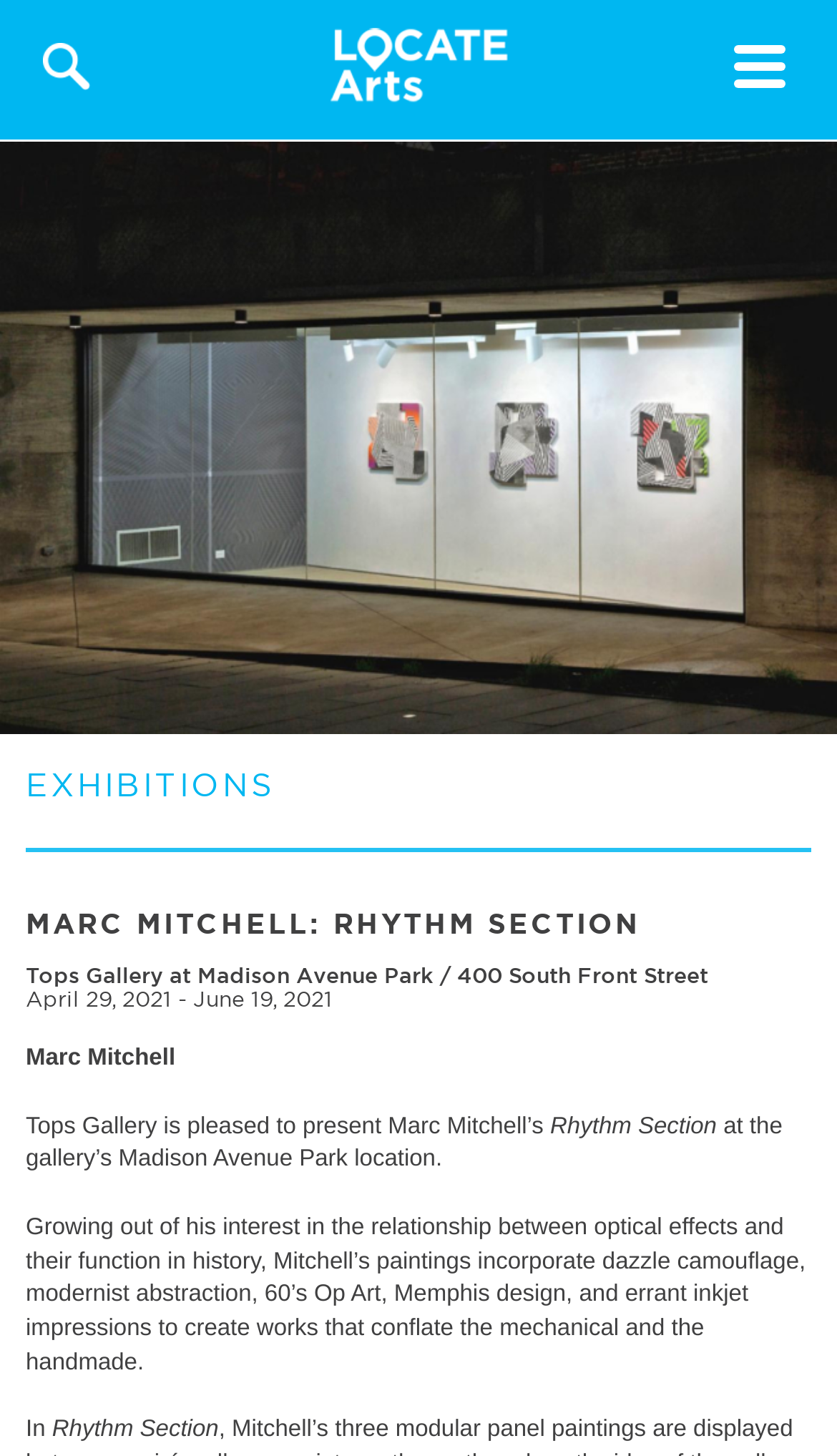What is the theme of the exhibition?
From the image, provide a succinct answer in one word or a short phrase.

Relationship between optical effects and history